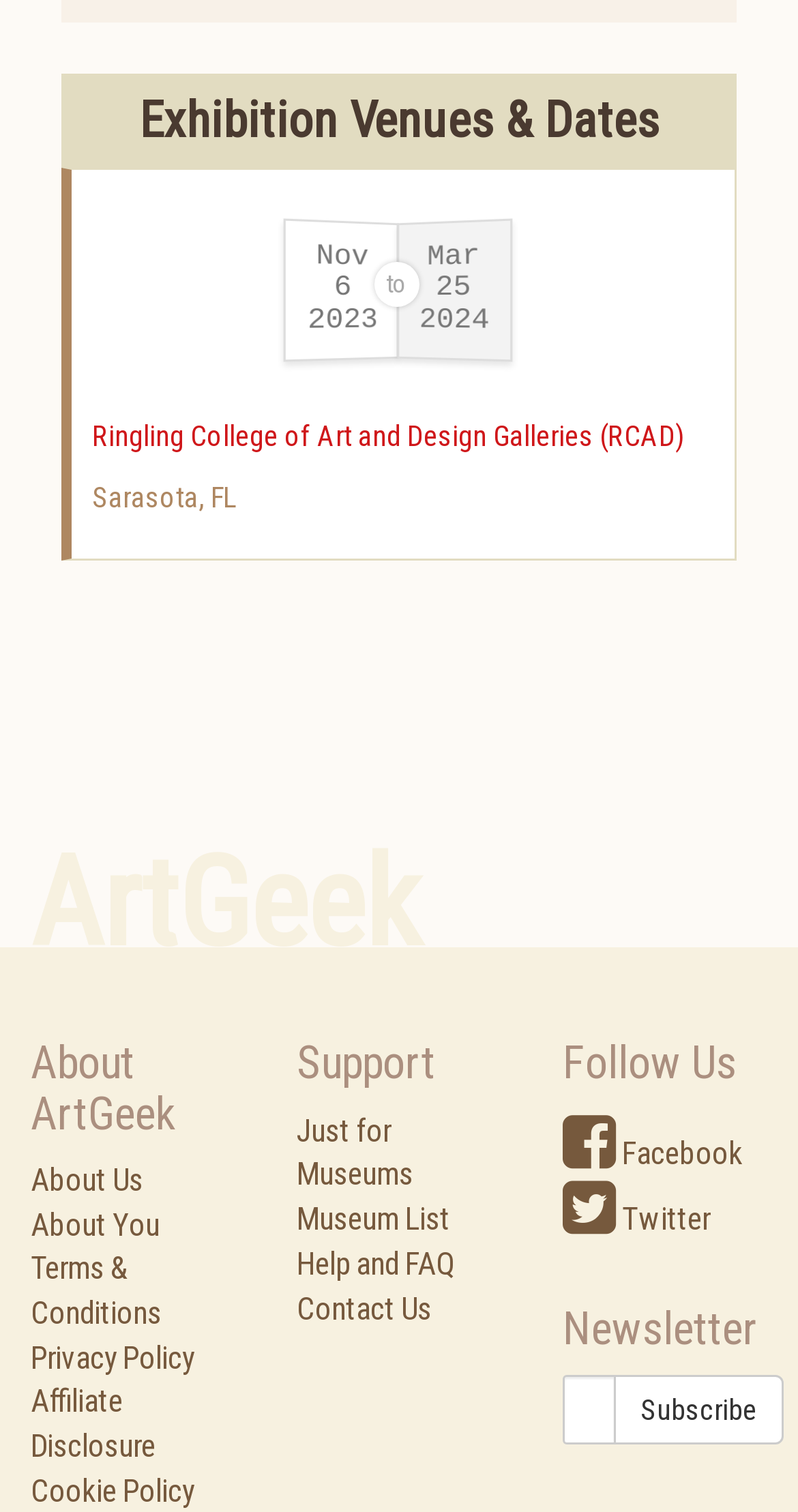Determine the coordinates of the bounding box that should be clicked to complete the instruction: "View Exhibition Venues & Dates". The coordinates should be represented by four float numbers between 0 and 1: [left, top, right, bottom].

[0.077, 0.048, 0.923, 0.111]